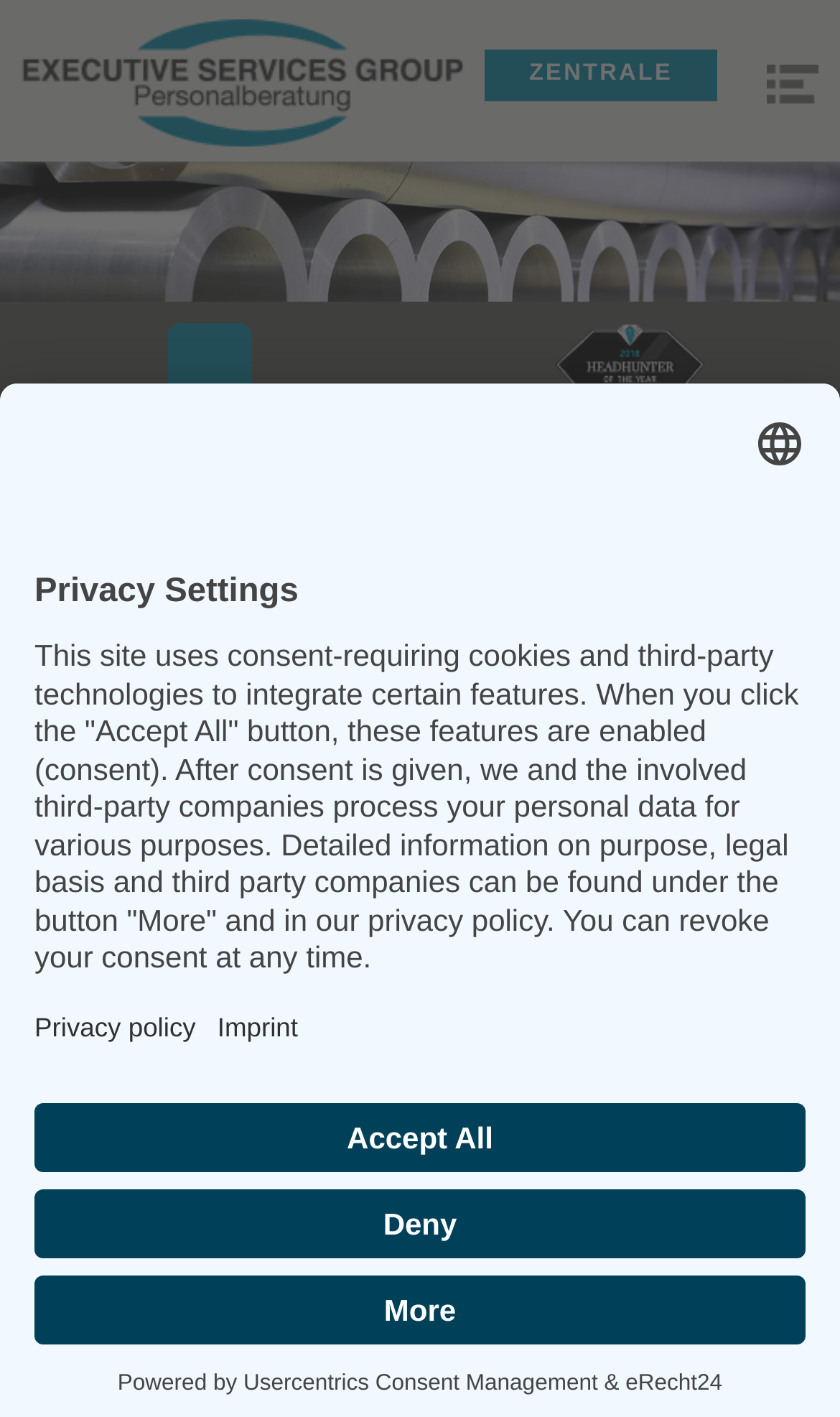Please provide the bounding box coordinates in the format (top-left x, top-left y, bottom-right x, bottom-right y). Remember, all values are floating point numbers between 0 and 1. What is the bounding box coordinate of the region described as: Making contact

[0.121, 0.299, 0.379, 0.322]